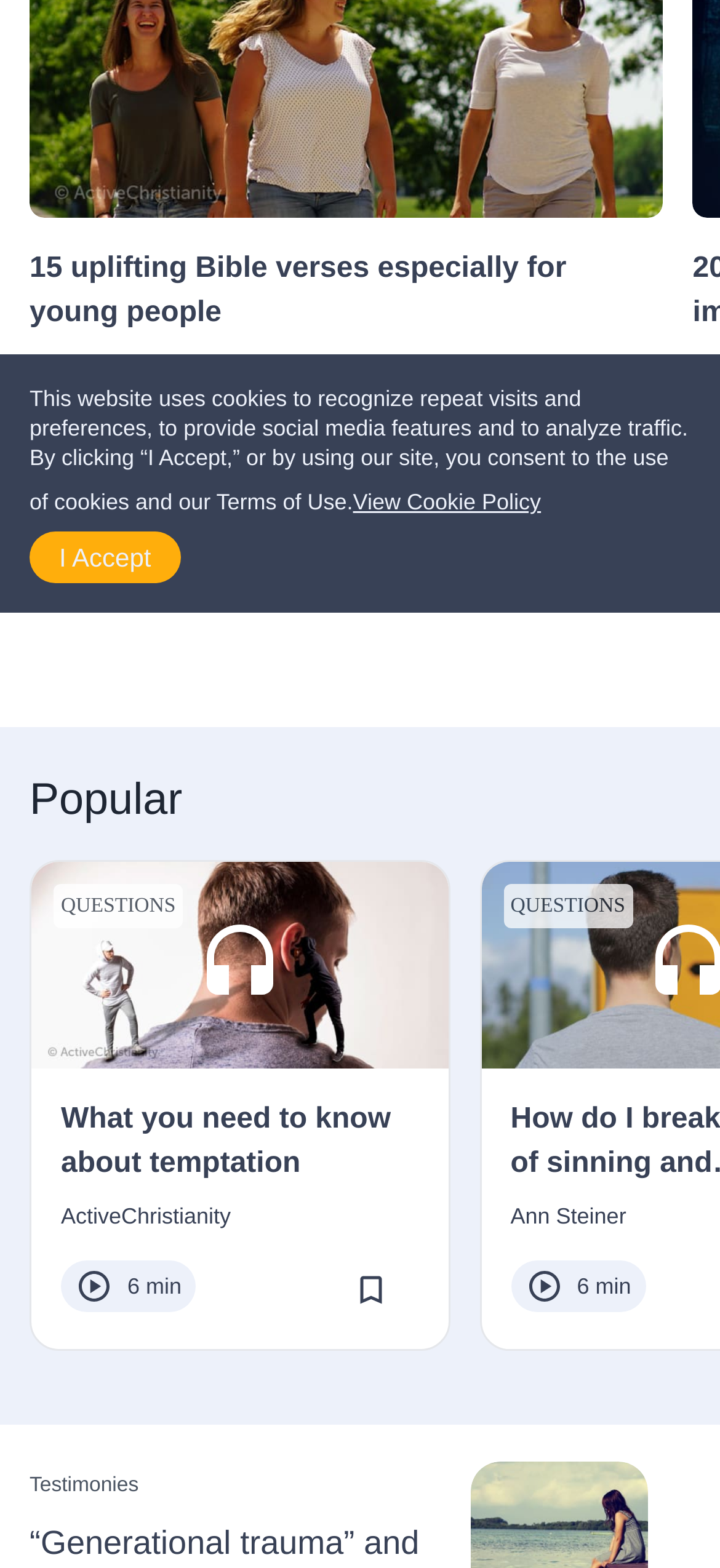For the following element description, predict the bounding box coordinates in the format (top-left x, top-left y, bottom-right x, bottom-right y). All values should be floating point numbers between 0 and 1. Description: View Cookie Policy

[0.49, 0.301, 0.751, 0.33]